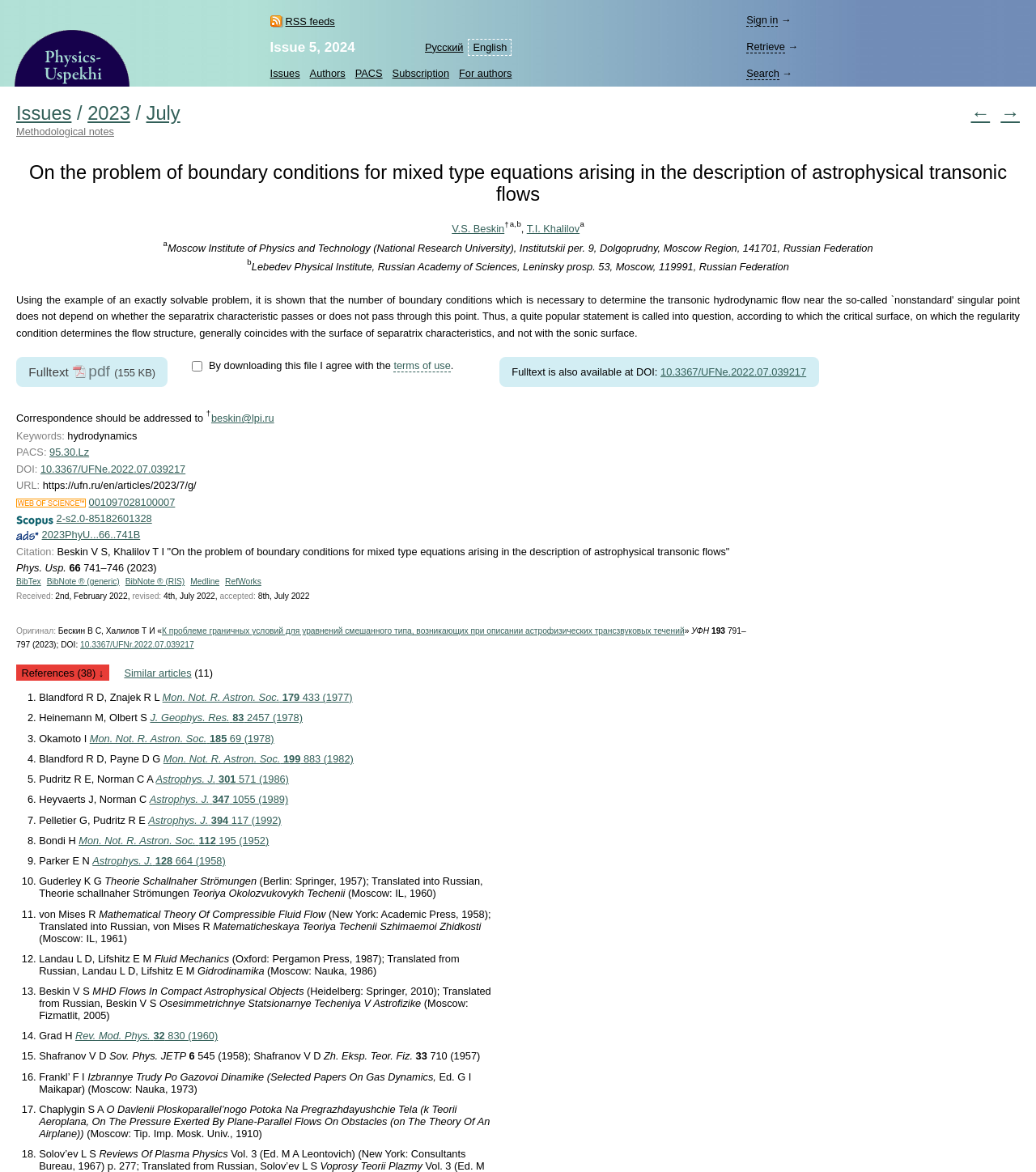Given the element description Astrophys. J. 301 571 (1986), identify the bounding box coordinates for the UI element on the webpage screenshot. The format should be (top-left x, top-left y, bottom-right x, bottom-right y), with values between 0 and 1.

[0.15, 0.66, 0.279, 0.67]